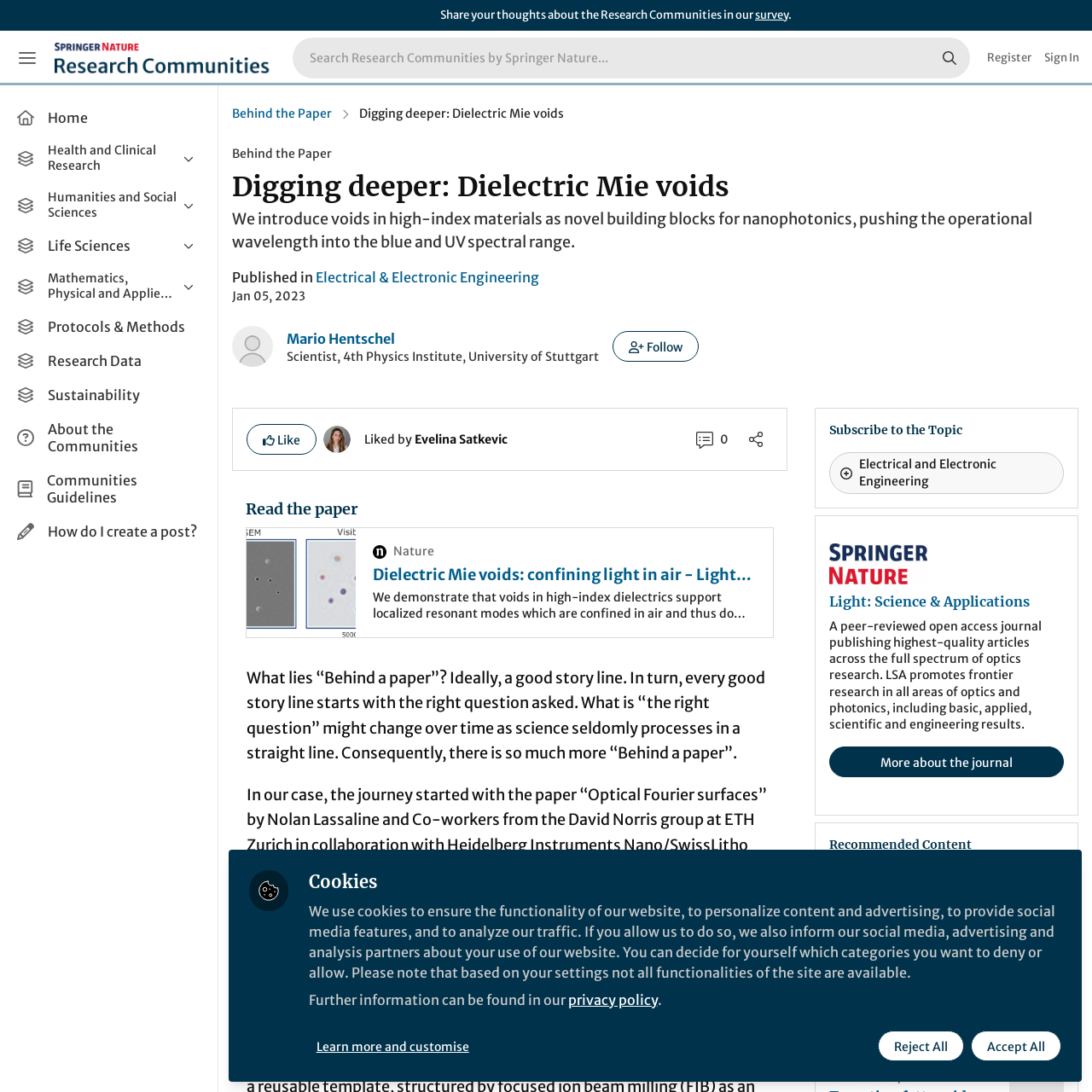What is the text of the first link on the webpage?
Based on the image, give a concise answer in the form of a single word or short phrase.

Menu